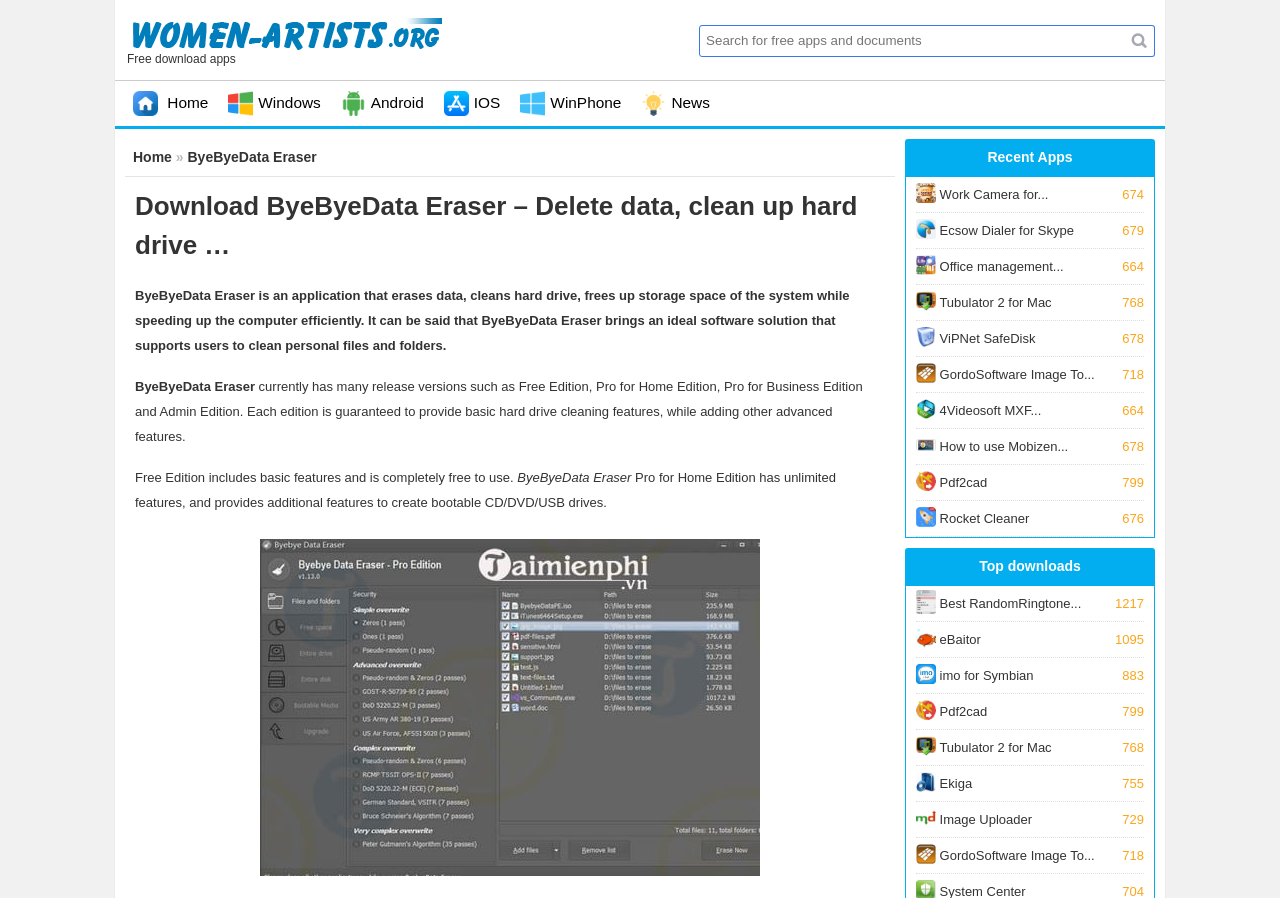Look at the image and answer the question in detail:
What type of apps are available for download on this webpage?

The webpage lists various apps for download, including Work Camera for Windows Phone, Ecsow Dialer for Skype, Office management software Apple Ilife11 Family Pack, and more. This suggests that the webpage offers a variety of apps for download.